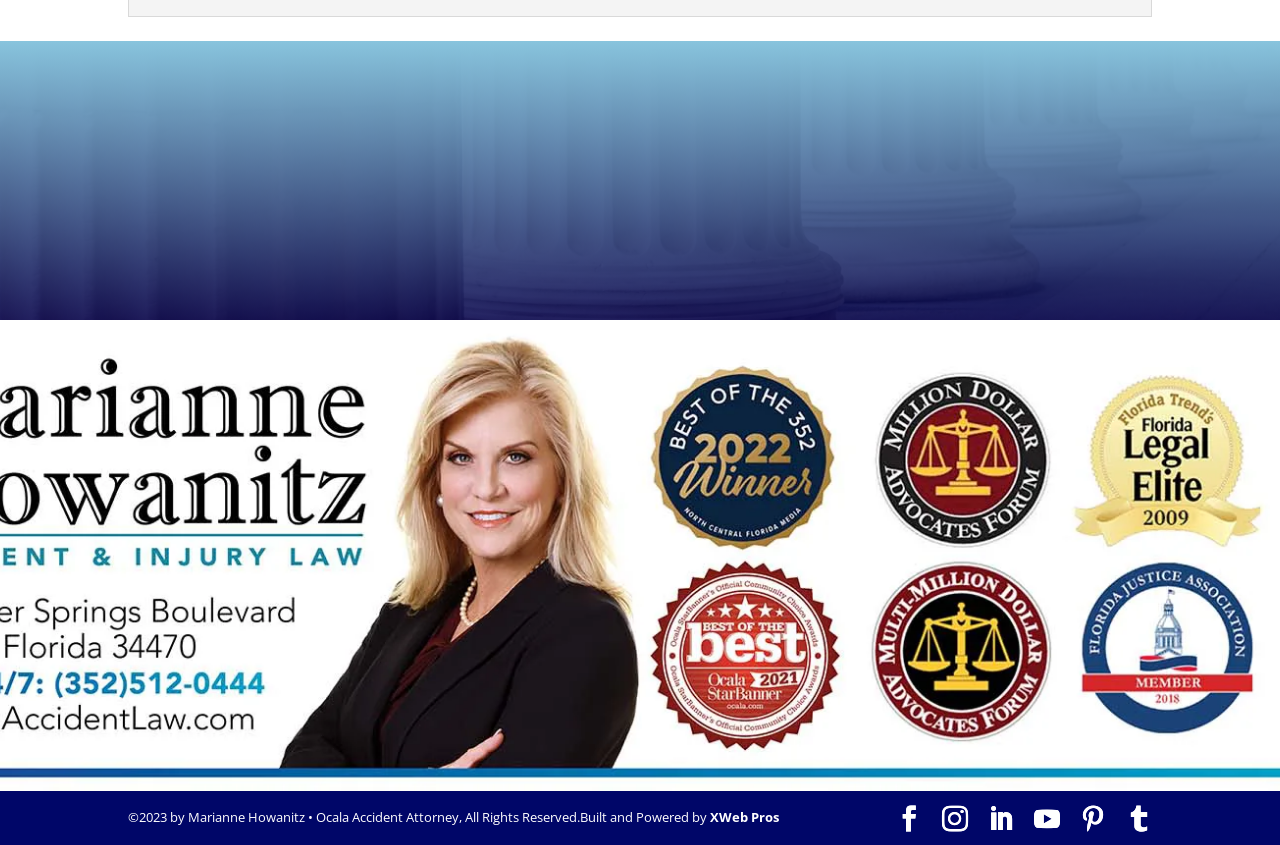Examine the image and give a thorough answer to the following question:
How many social media links are at the bottom of the page?

I counted the number of link elements with OCR text '', '', '', '', '', and '' which are located at the bottom of the page and represent social media links.